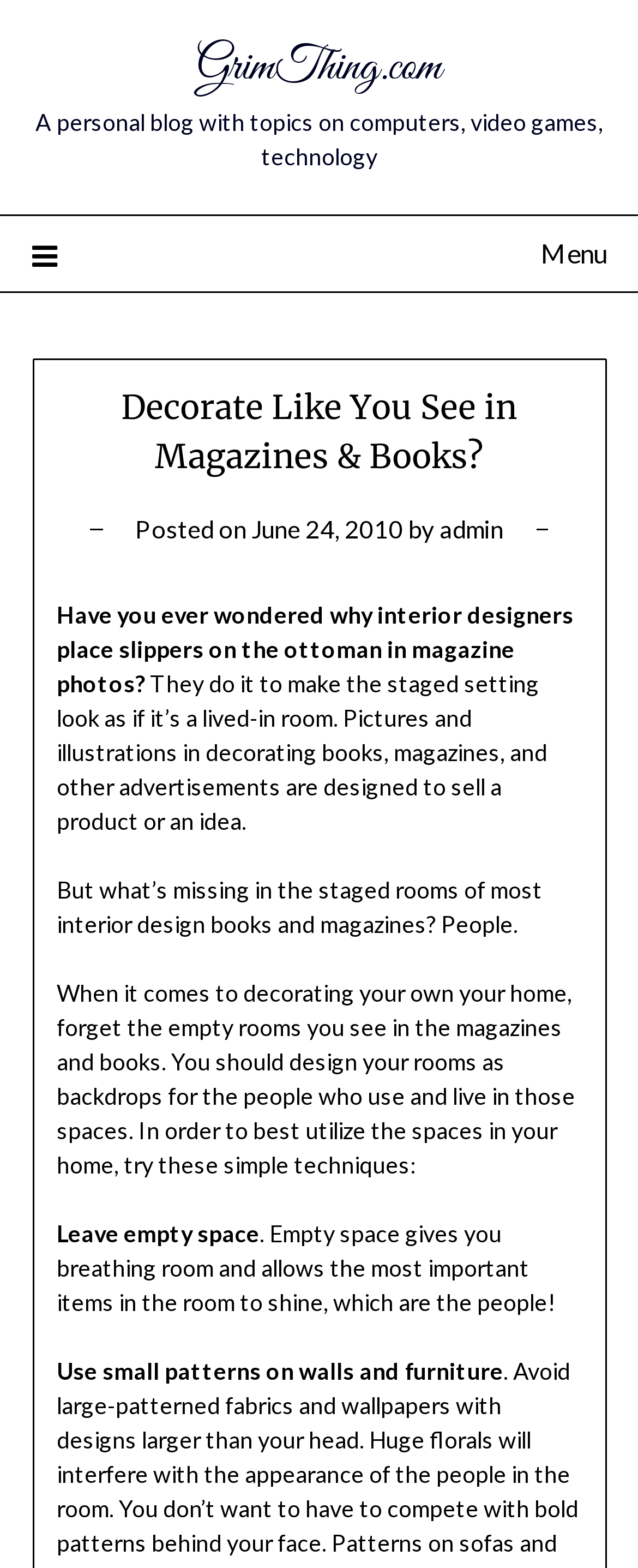What is the topic of the blog?
Based on the screenshot, answer the question with a single word or phrase.

Computers, video games, technology